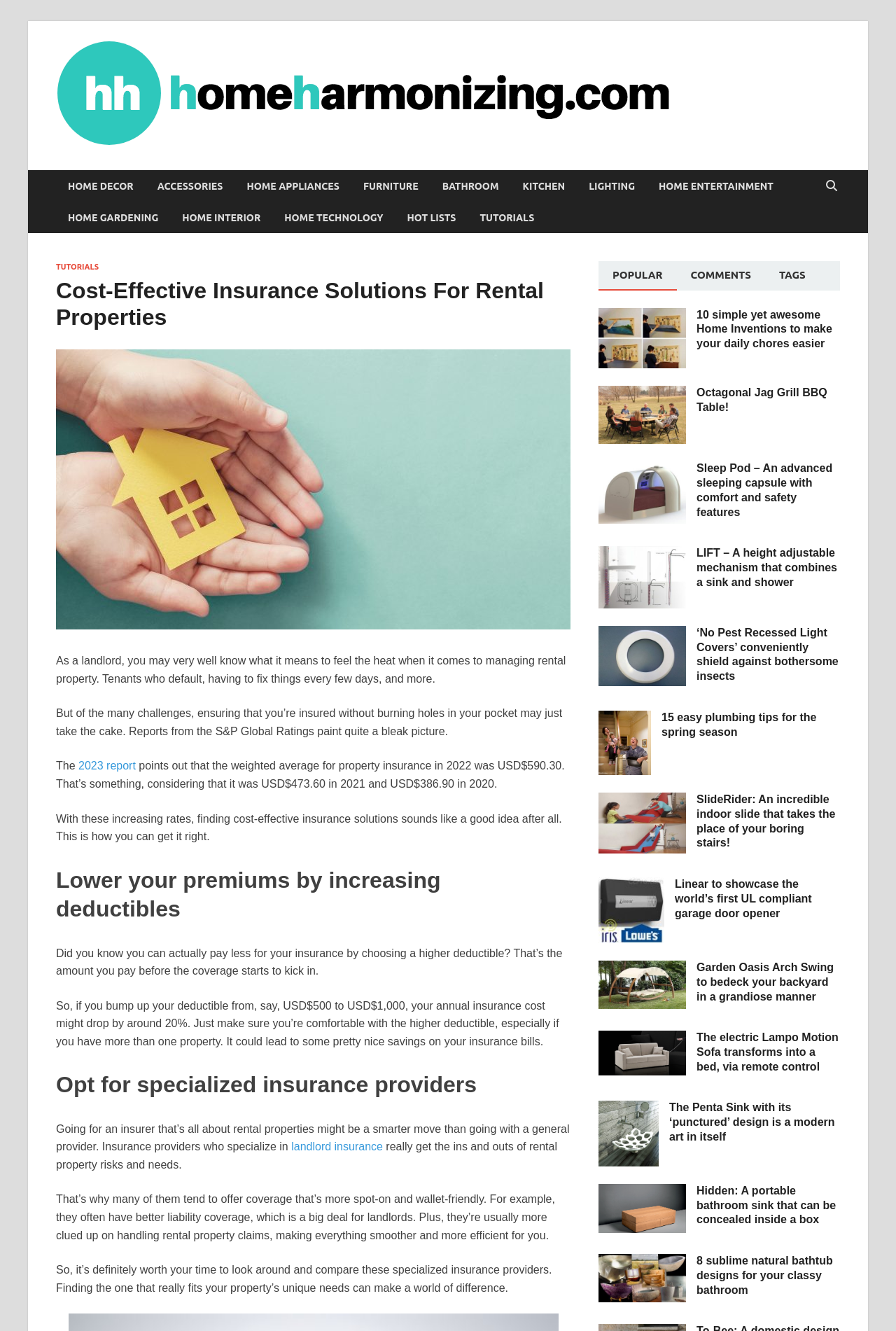From the image, can you give a detailed response to the question below:
What is the benefit of increasing deductibles?

According to the webpage, increasing deductibles can lead to lower premiums, as stated in the section 'Lower your premiums by increasing deductibles'. This means that landlords can pay less for their insurance by choosing a higher deductible.